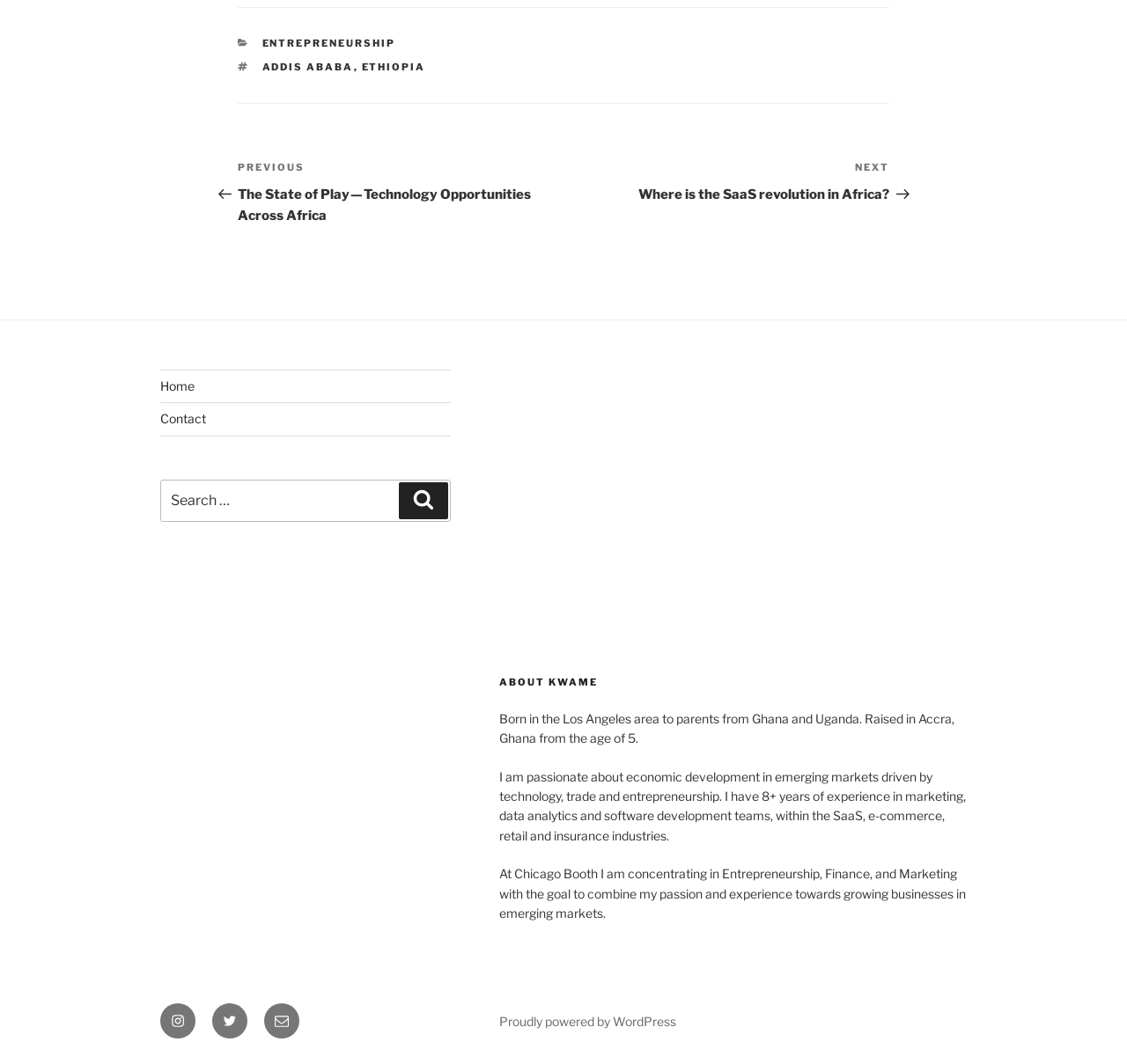Please specify the bounding box coordinates for the clickable region that will help you carry out the instruction: "Read the next post".

[0.5, 0.15, 0.789, 0.19]